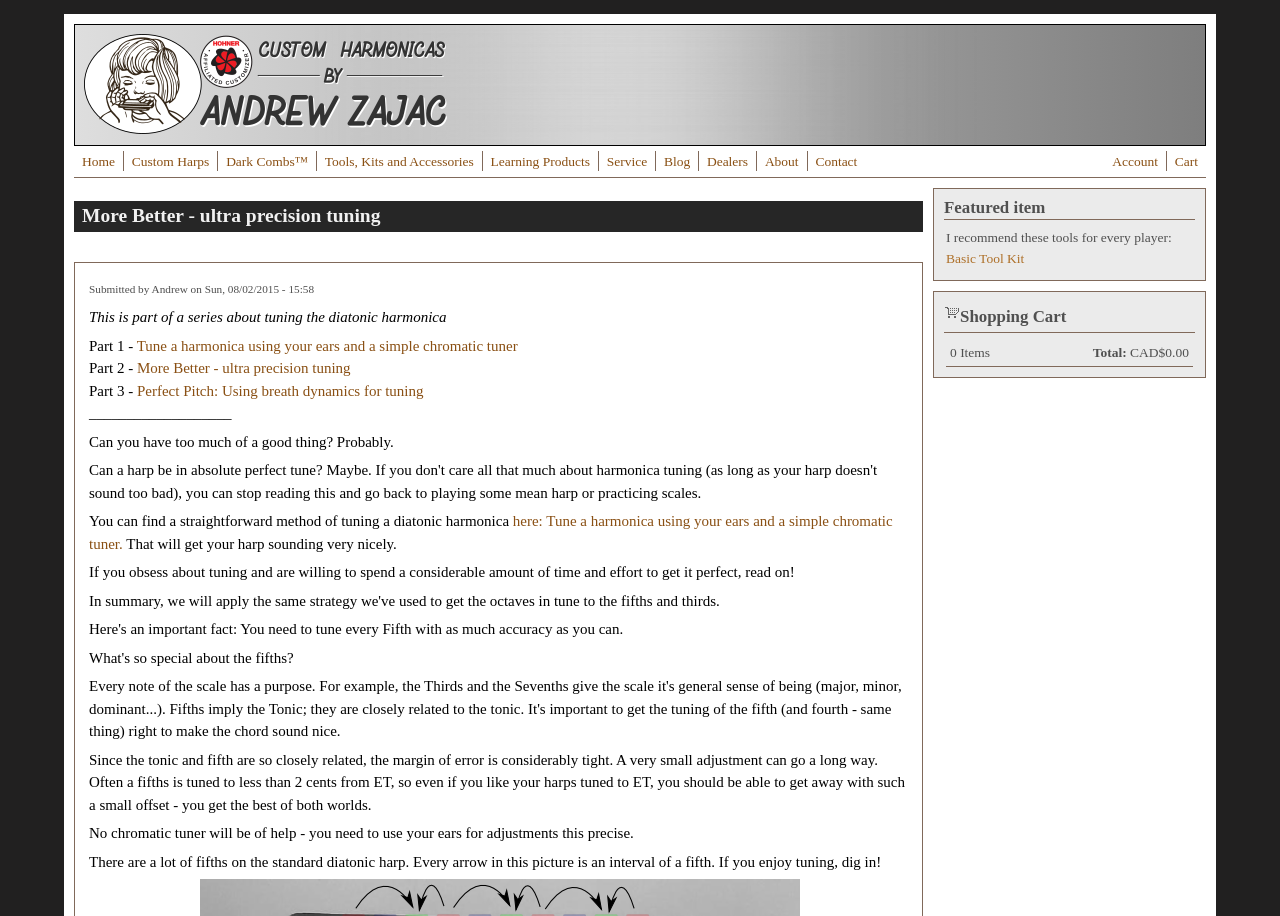Identify the bounding box coordinates of the part that should be clicked to carry out this instruction: "View the 'Shopping Cart'".

[0.738, 0.329, 0.934, 0.364]